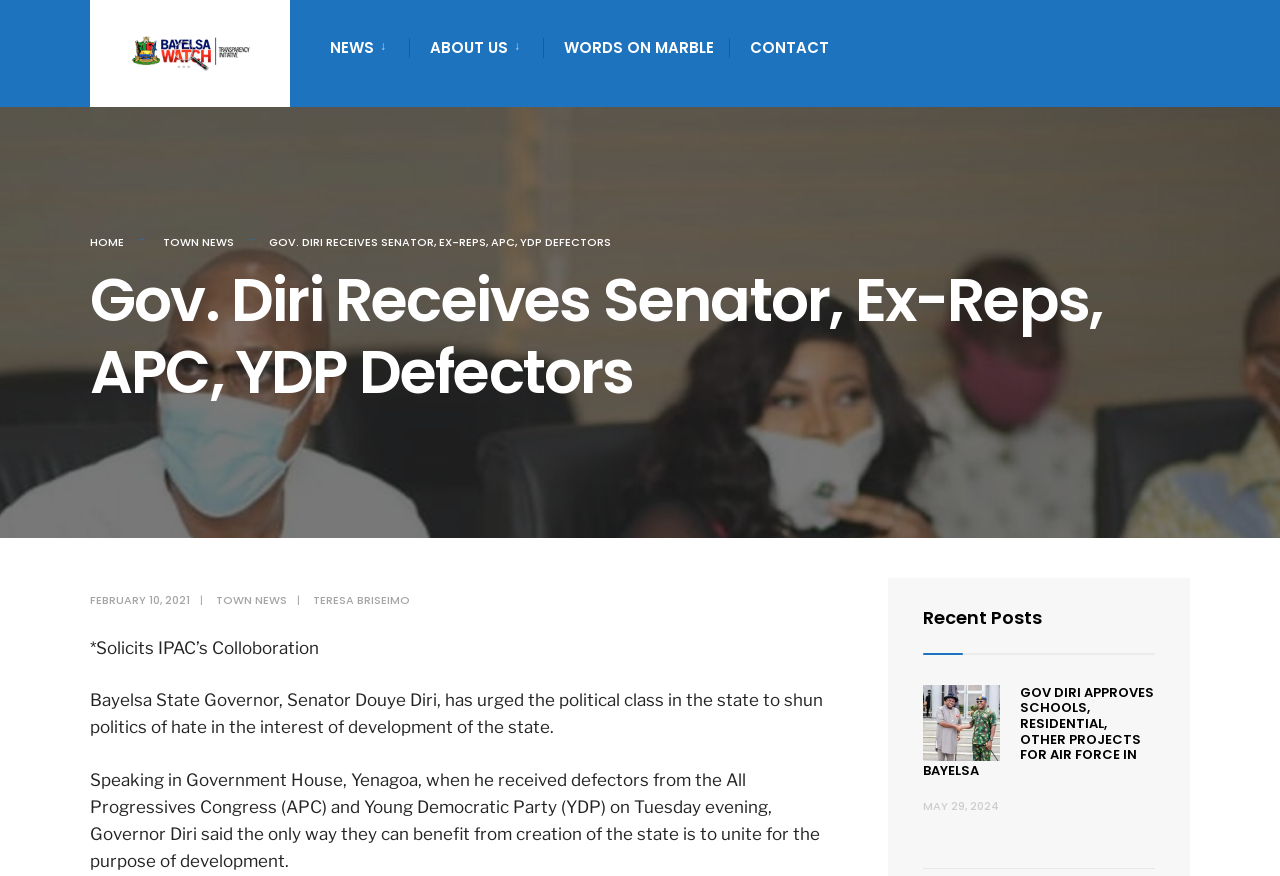Find the bounding box coordinates of the element I should click to carry out the following instruction: "Click on the 'CONTACT' link".

[0.586, 0.029, 0.648, 0.078]